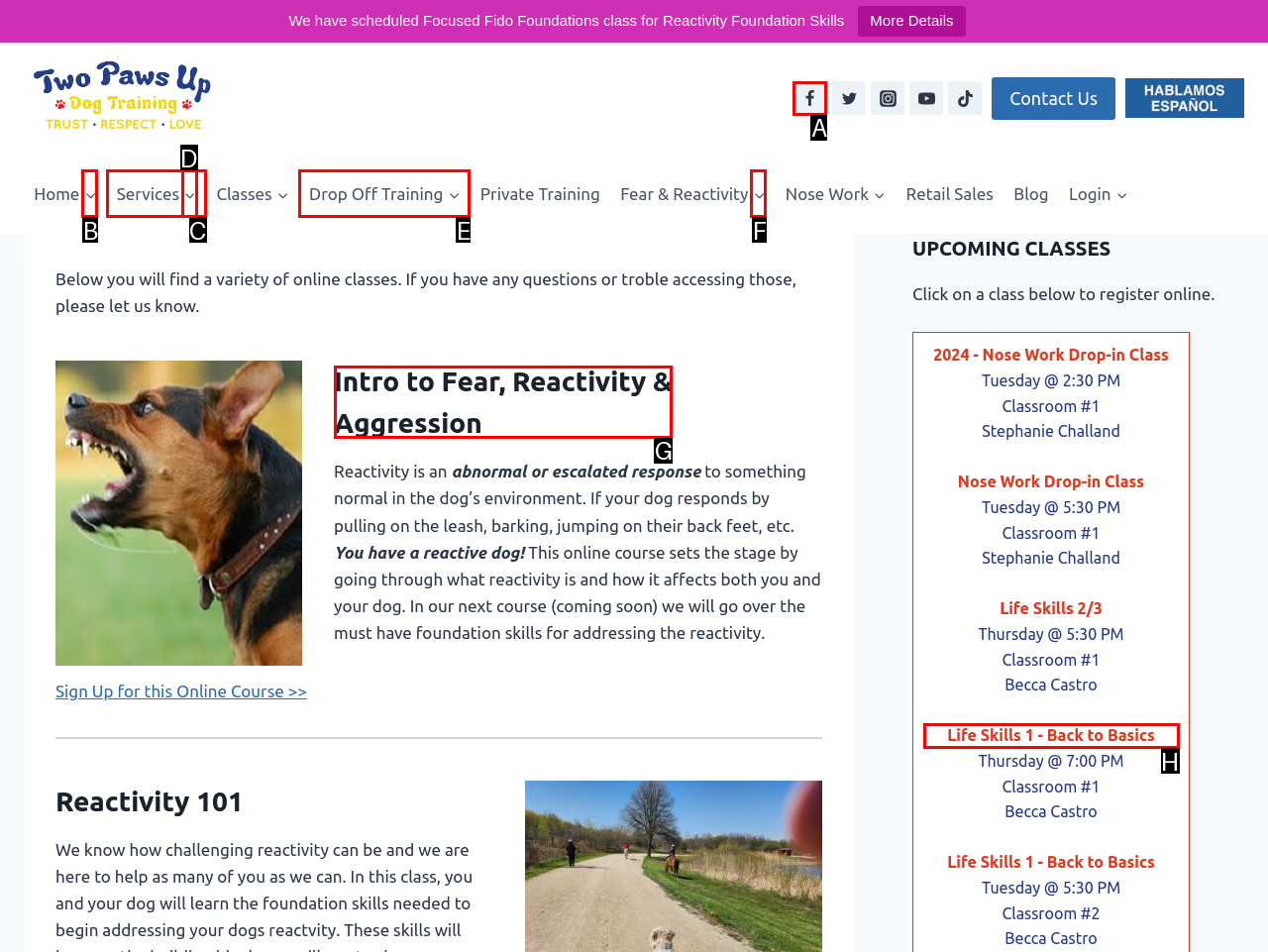Which option is described as follows: Share on Email
Answer with the letter of the matching option directly.

None